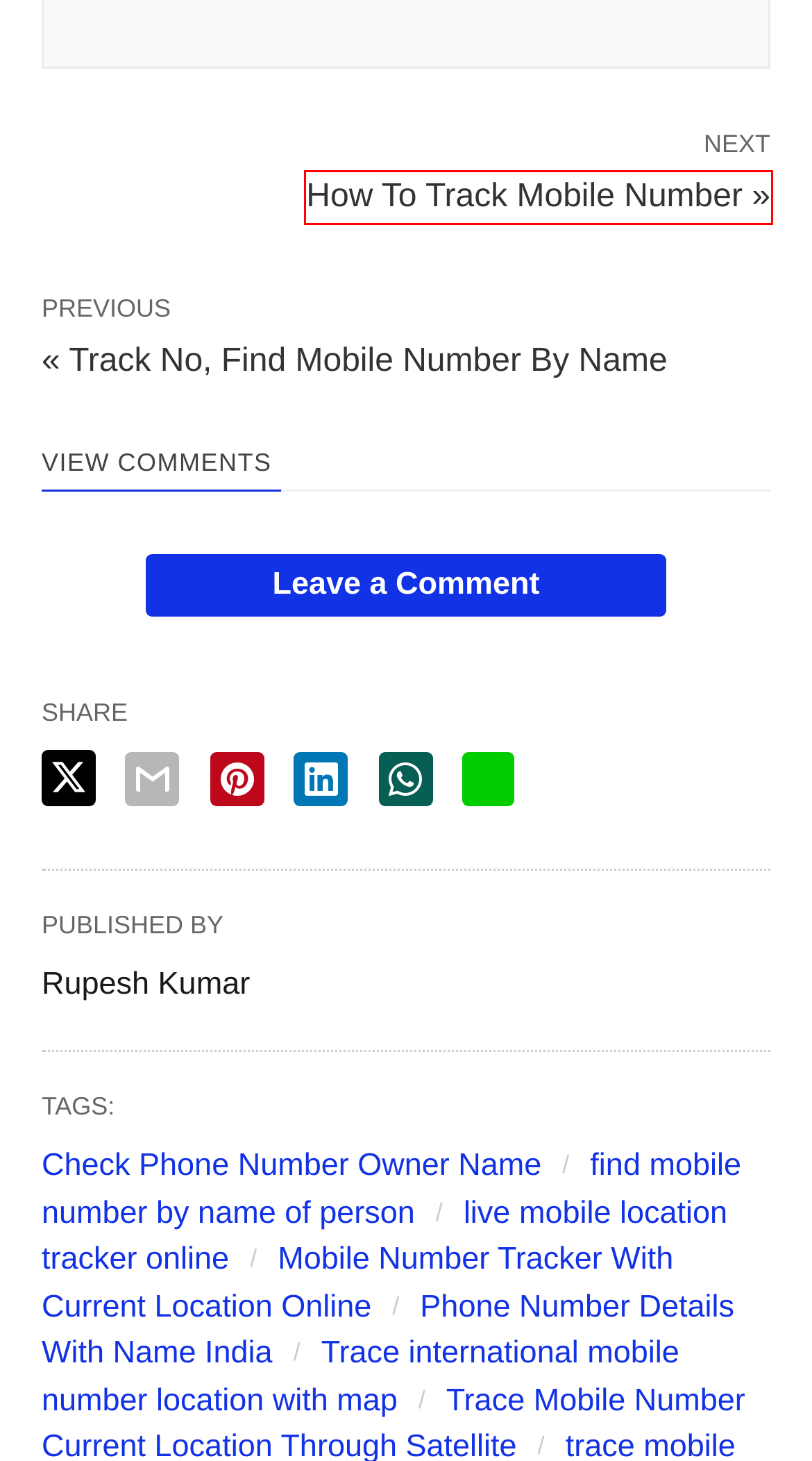Take a look at the provided webpage screenshot featuring a red bounding box around an element. Select the most appropriate webpage description for the page that loads after clicking on the element inside the red bounding box. Here are the candidates:
A. Mobile Number Tracker Google Map: 20 Best Mobile Number Trac...
B. Mobile Number Tracker With Current Location Online Archives - Mobile Number Tracker
C. Check Phone Number Owner Name Archives - Mobile Number Tracker
D. Trace international mobile number location with map Archives - Mobile Number Tracker
E. Track No, Find Mobile Number By Name - Mobile Number Tracker
F. How To Track Mobile Number - Mobile Number Tracker
G. Welcome to MyIndividualBusiness.com, Home,
H. live mobile location tracker online Archives - Mobile Number Tracker

F